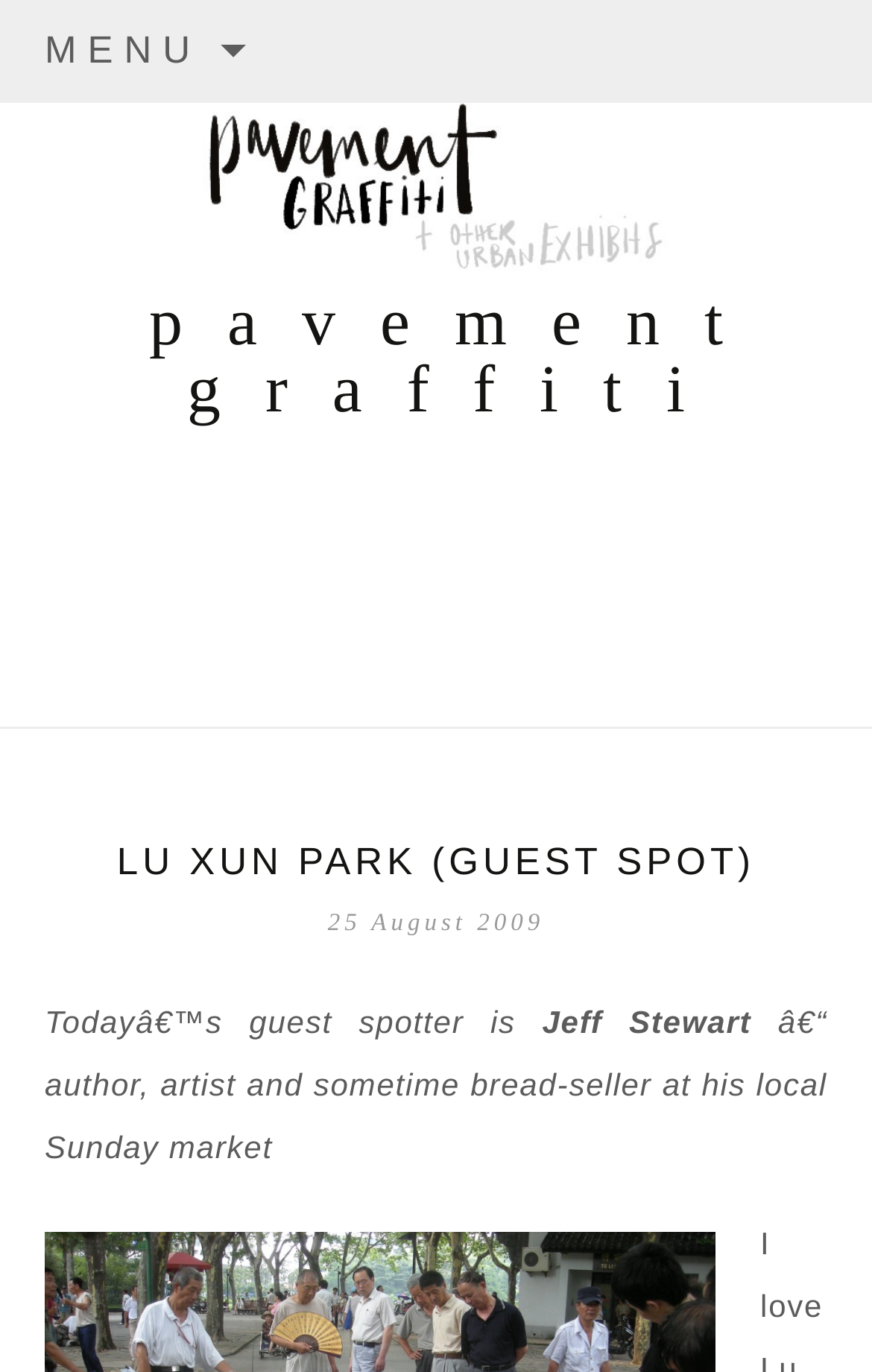Construct a comprehensive caption that outlines the webpage's structure and content.

The webpage is about pavement graffiti in Shanghai, with a focus on a specific guest spotter. At the top, there is a menu heading with an icon. Below the menu, there is a prominent link to "pavement graffiti" that spans the entire width of the page. 

Underneath the link, there is a section dedicated to the guest spotter, with a heading that reads "LU XUN PARK (GUEST SPOT)" and a link to the same title. To the right of the link, there is a timestamp indicating the date "25 August 2009". 

In the same section, there is a paragraph of text that introduces the guest spotter, Jeff Stewart, who is an author, artist, and occasional bread-seller at his local Sunday market. The text is divided into three parts, with the guest spotter's name and description on separate lines.